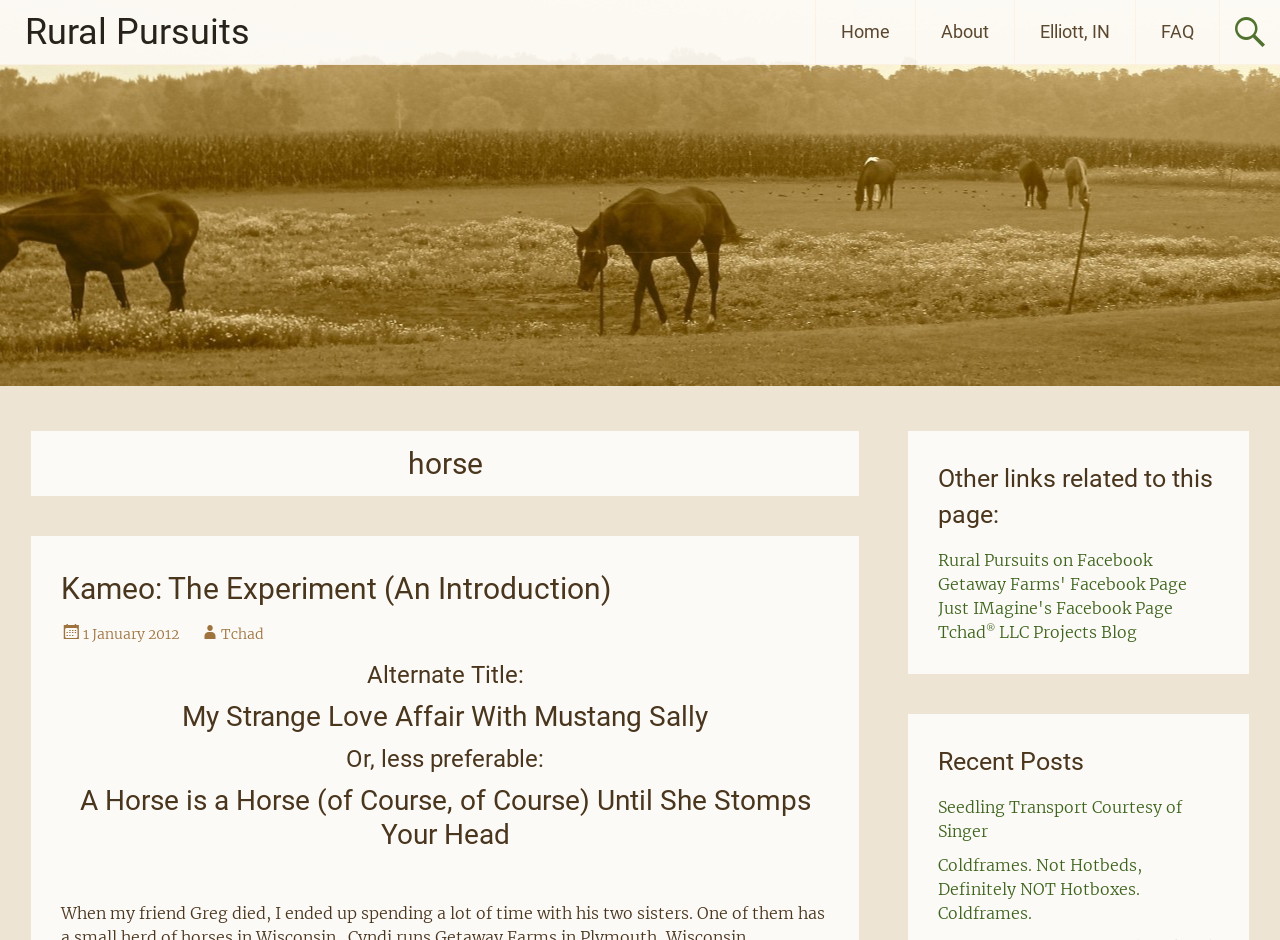Identify the bounding box coordinates for the region to click in order to carry out this instruction: "read Seedling Transport Courtesy of Singer". Provide the coordinates using four float numbers between 0 and 1, formatted as [left, top, right, bottom].

[0.733, 0.848, 0.923, 0.895]